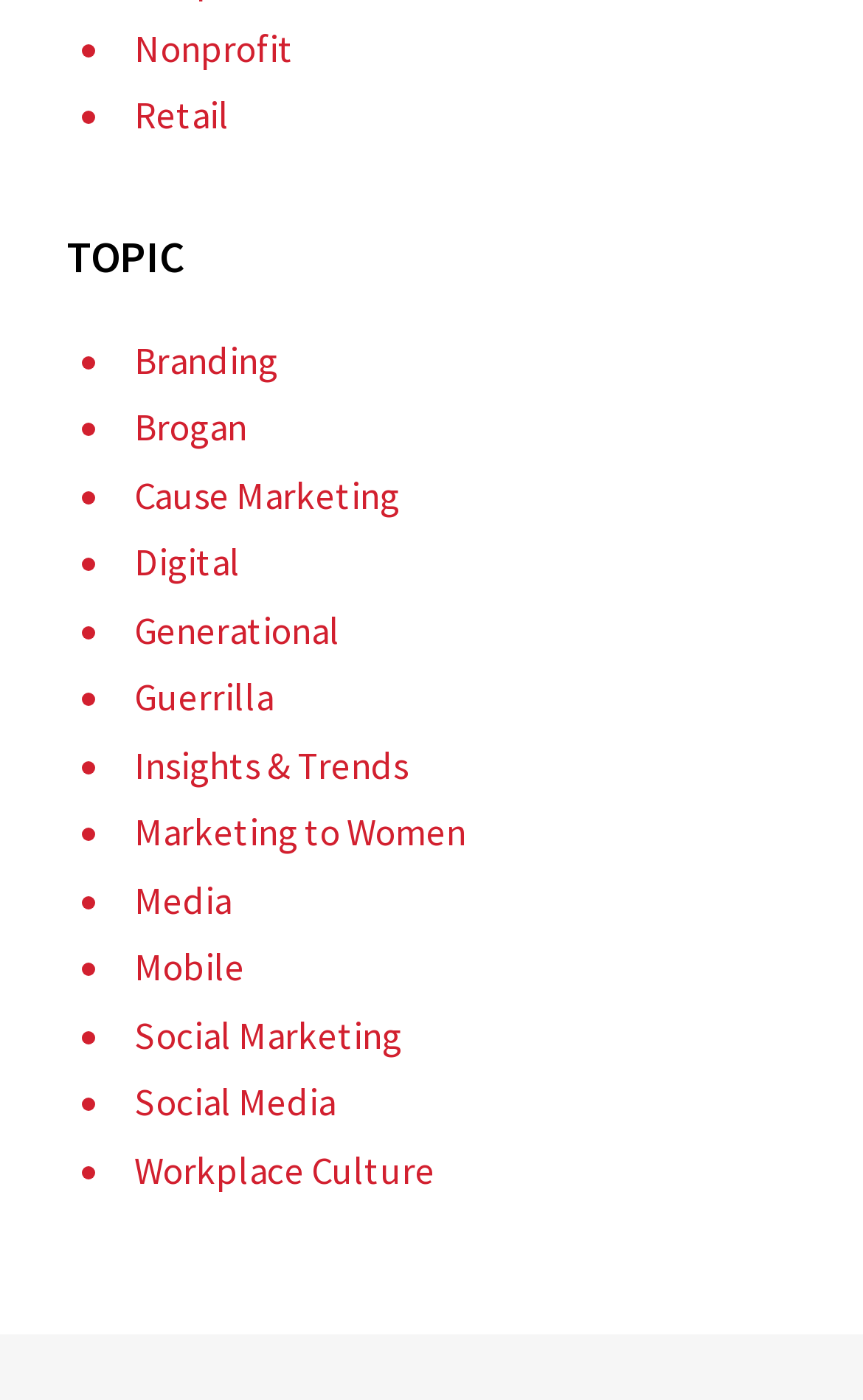Determine the bounding box coordinates for the clickable element to execute this instruction: "go to About Us". Provide the coordinates as four float numbers between 0 and 1, i.e., [left, top, right, bottom].

None